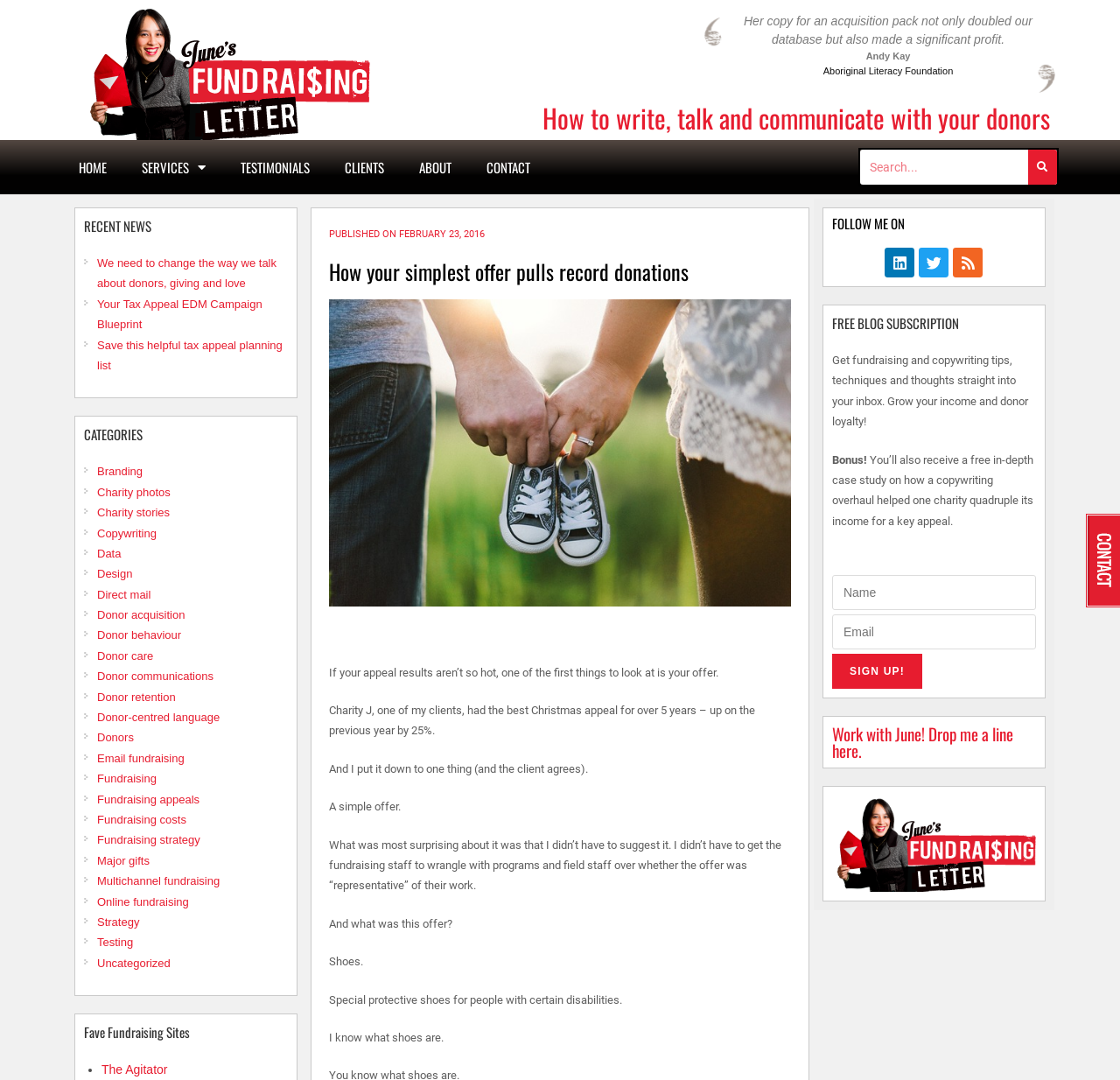Determine the bounding box coordinates of the clickable element to achieve the following action: 'Learn about fundraising strategy'. Provide the coordinates as four float values between 0 and 1, formatted as [left, top, right, bottom].

[0.087, 0.772, 0.179, 0.784]